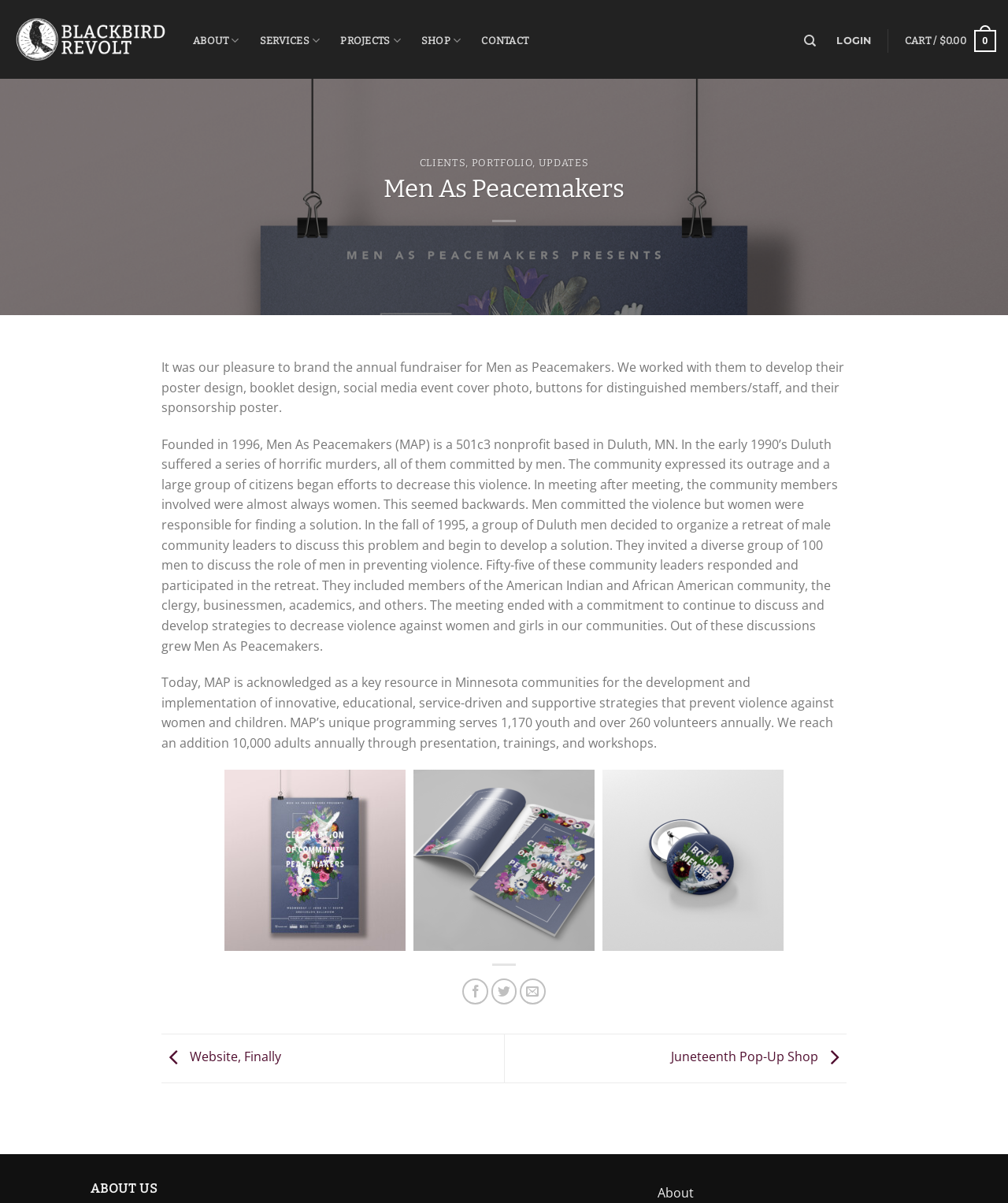Look at the image and answer the question in detail:
What is the location of Men As Peacemakers?

I found the answer by reading the text in the article section, which mentions 'Founded in 1996, Men As Peacemakers (MAP) is a 501c3 nonprofit based in Duluth, MN'.